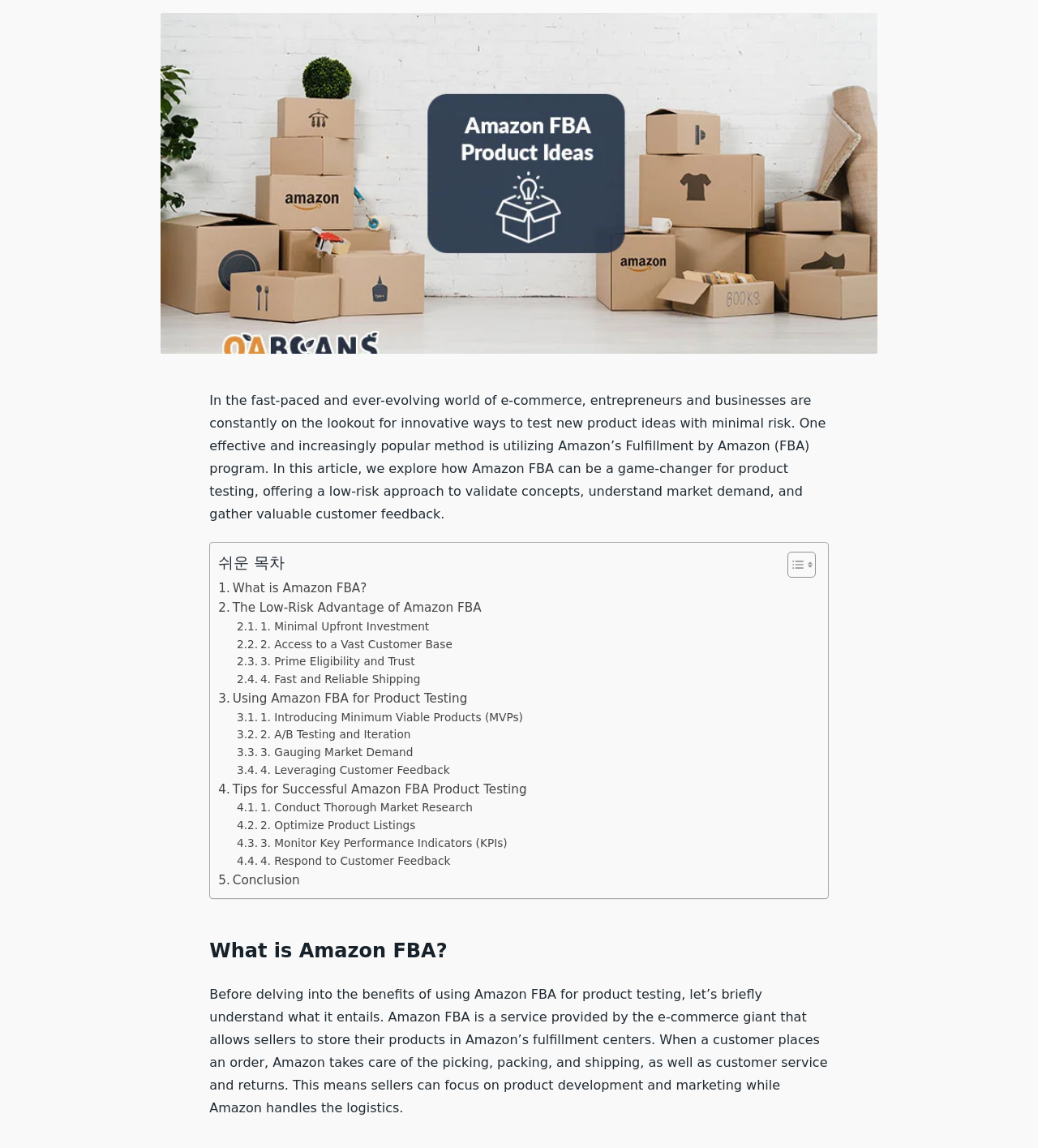Using the provided element description, identify the bounding box coordinates as (top-left x, top-left y, bottom-right x, bottom-right y). Ensure all values are between 0 and 1. Description: 1. Minimal Upfront Investment

[0.228, 0.538, 0.413, 0.554]